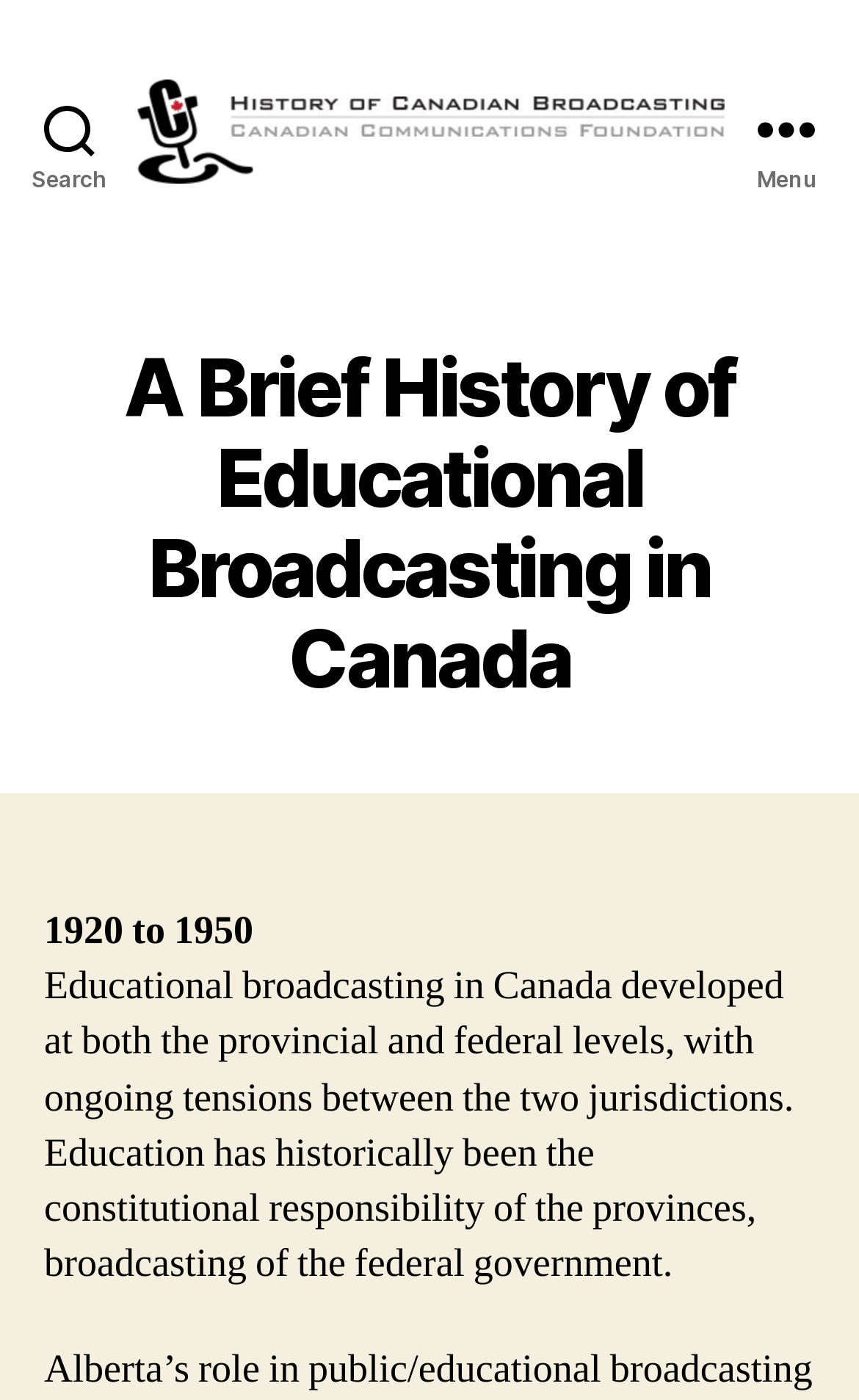Answer the question briefly using a single word or phrase: 
What is the topic of the webpage?

Educational broadcasting in Canada